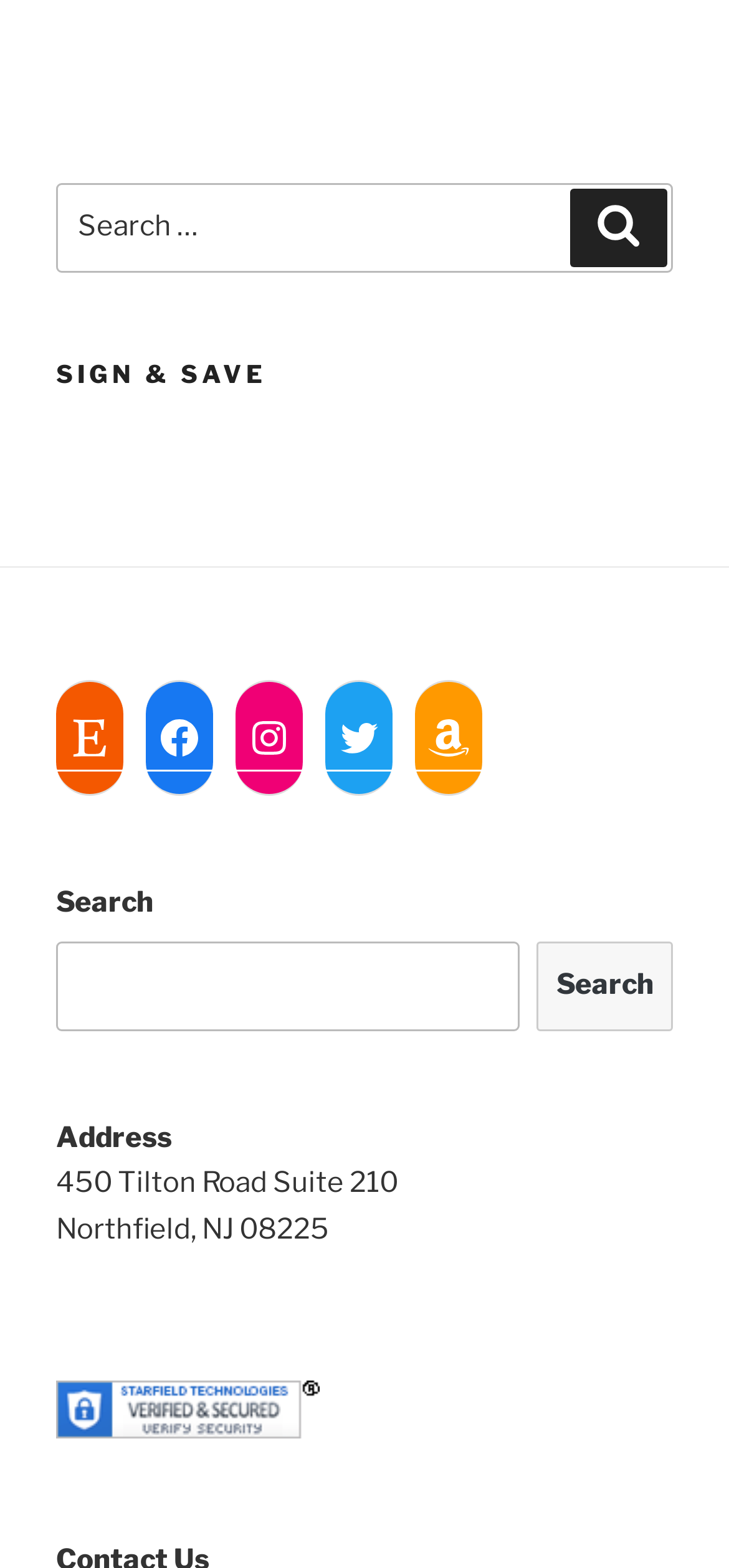From the details in the image, provide a thorough response to the question: What is the address of the shop?

The address of the shop is explicitly stated on the webpage, with the street address, suite number, and city, state, and zip code all provided.